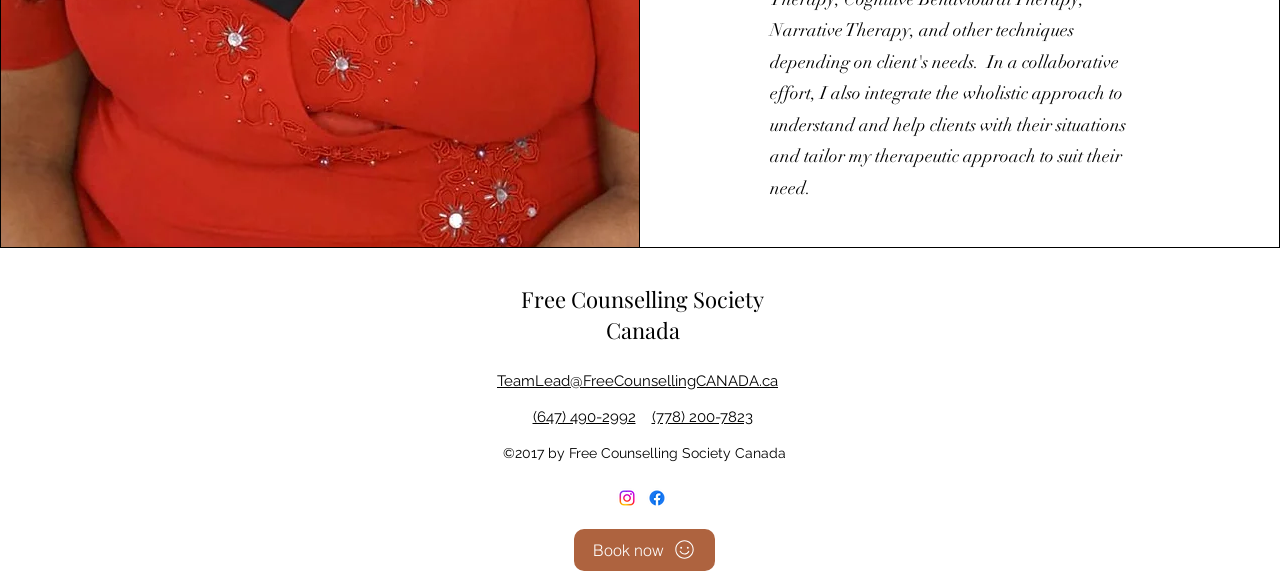What social media platforms are available?
Provide a detailed answer to the question, using the image to inform your response.

The social media platforms can be found in the list element with the text 'Social Bar' at the bottom of the webpage, which contains links to Instagram and Facebook.